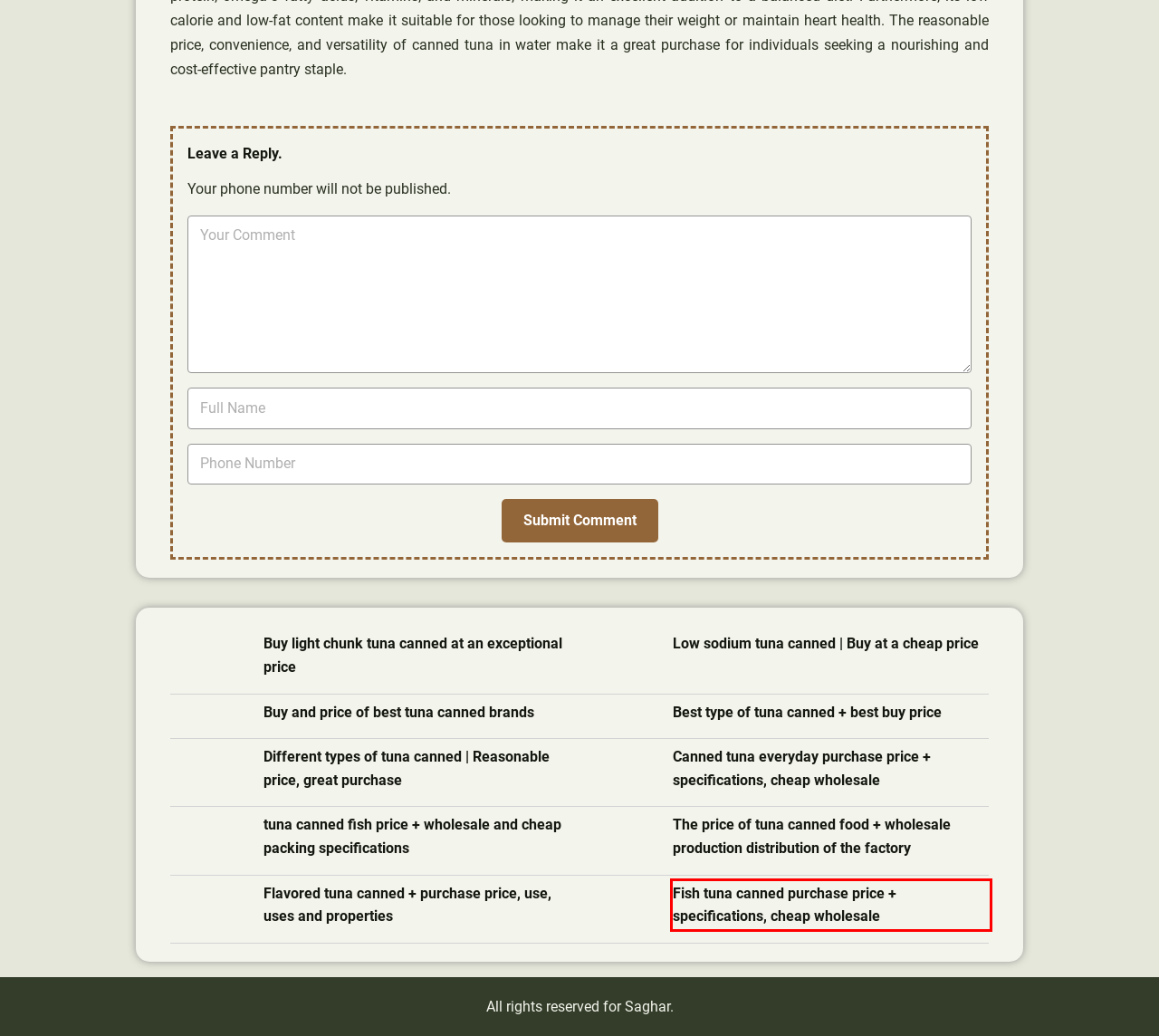Observe the webpage screenshot and focus on the red bounding box surrounding a UI element. Choose the most appropriate webpage description that corresponds to the new webpage after clicking the element in the bounding box. Here are the candidates:
A. Buy and price of best tuna canned brands - Saghar
B. Best type of tuna canned + best buy price - Saghar
C. Low sodium tuna canned | Buy at a cheap price - Saghar
D. Fish tuna canned purchase price + specifications, cheap wholesale - Saghar
E. tuna canned fish price + wholesale and cheap packing specifications - Saghar
F. Flavored tuna canned + purchase price, use, uses and properties - Saghar
G. The price of tuna canned food + wholesale production distribution of the factory - Saghar
H. Different types of tuna canned | Reasonable price, great purchase - Saghar

D